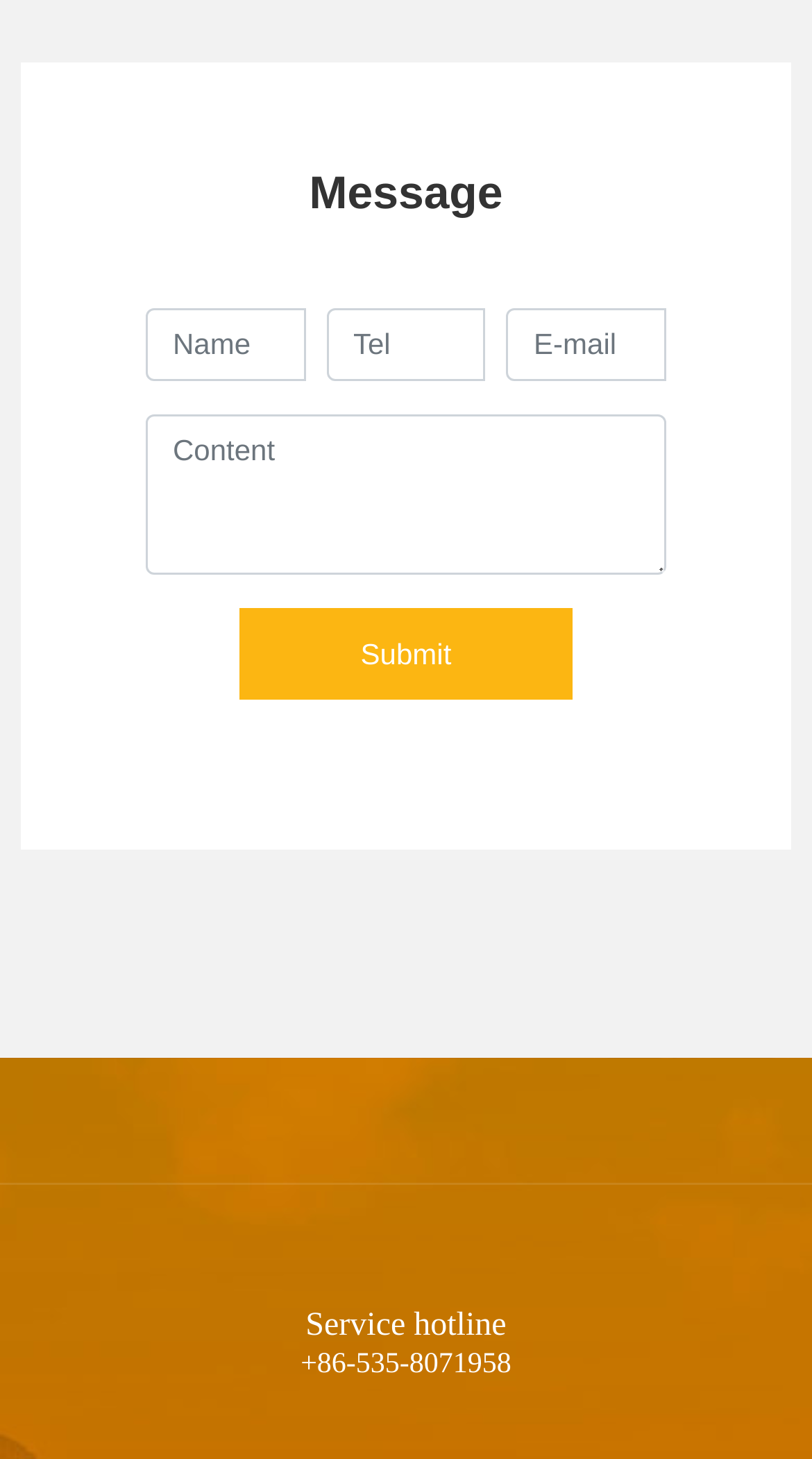Locate the bounding box coordinates of the item that should be clicked to fulfill the instruction: "Click submit".

[0.295, 0.416, 0.705, 0.479]